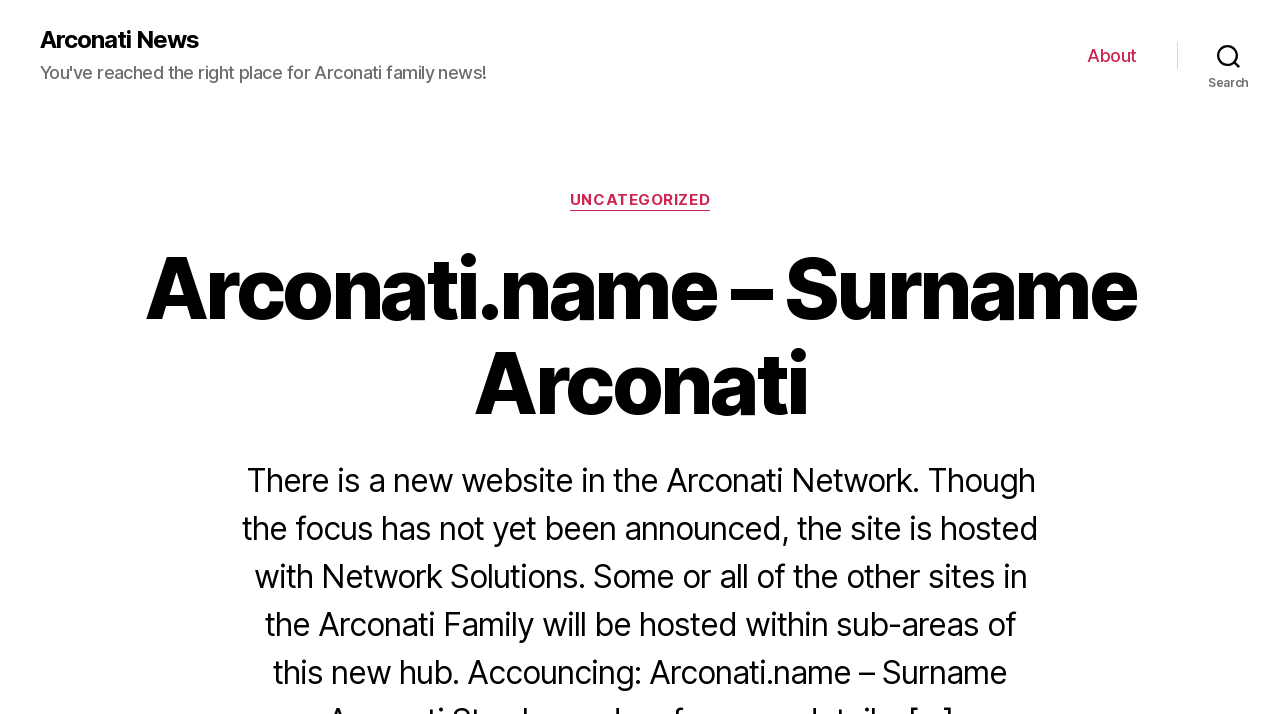Identify and extract the heading text of the webpage.

Arconati.name – Surname Arconati